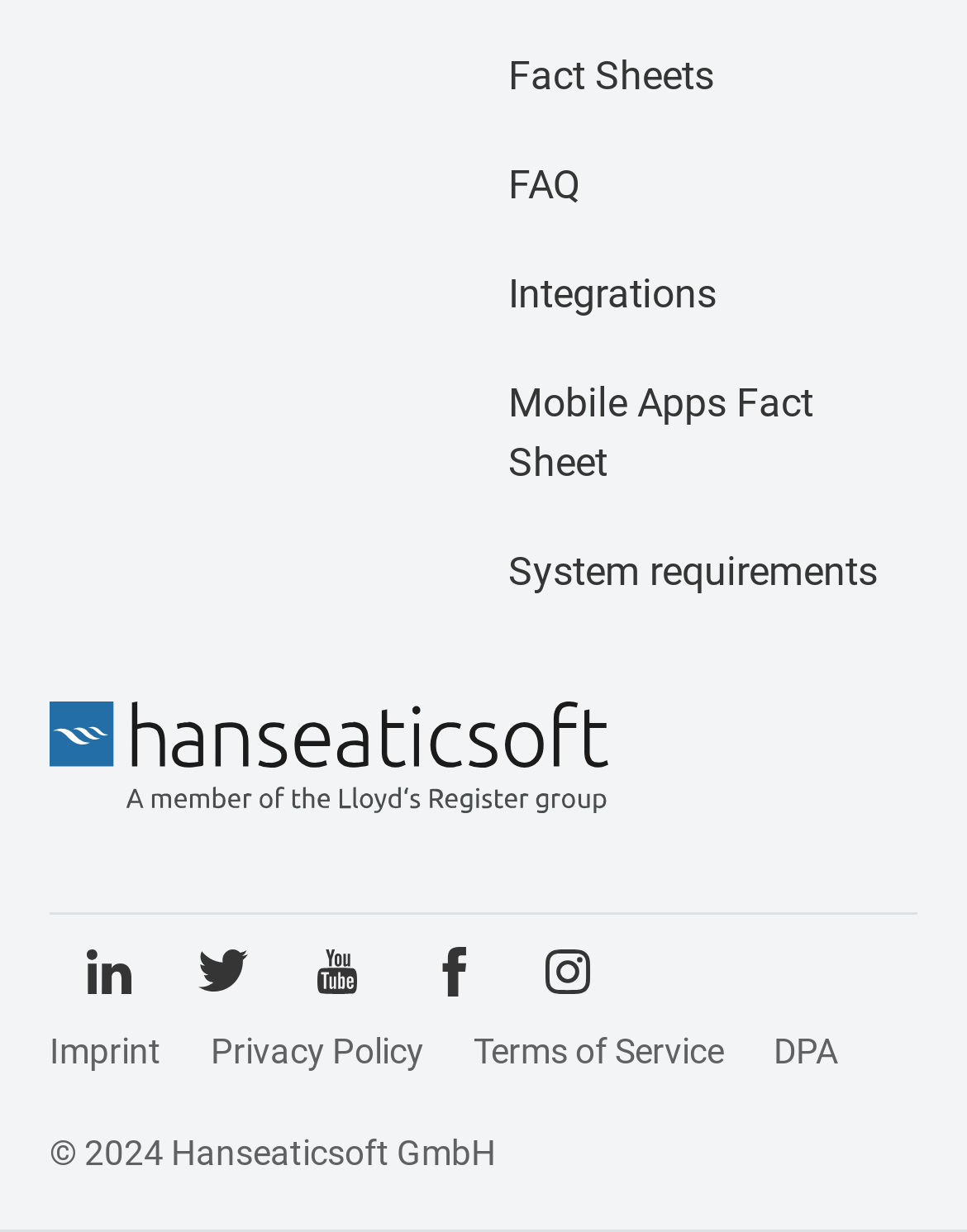Identify the bounding box coordinates for the UI element described as follows: "Mobile Apps Fact Sheet". Ensure the coordinates are four float numbers between 0 and 1, formatted as [left, top, right, bottom].

[0.526, 0.308, 0.841, 0.394]